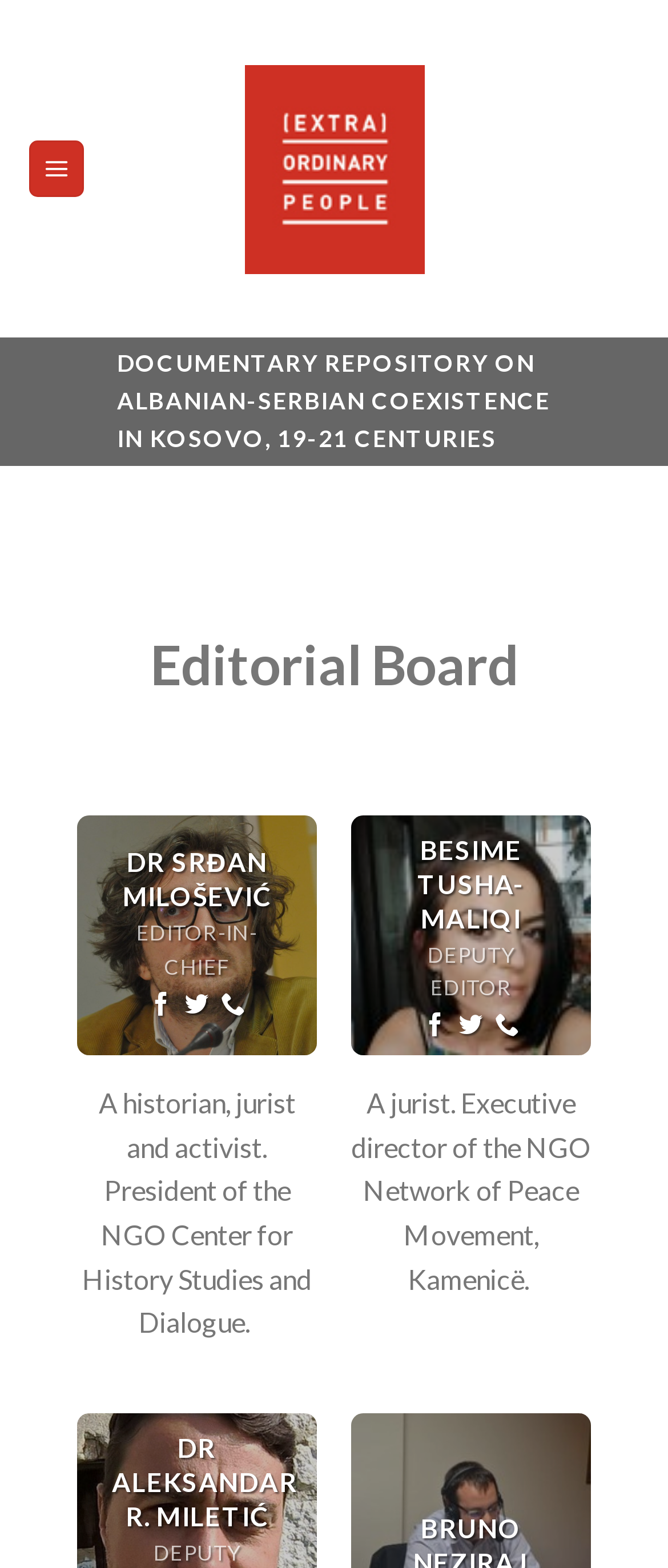Reply to the question with a single word or phrase:
What is the name of the NGO mentioned in the first editor's profile?

Center for History Studies and Dialogue